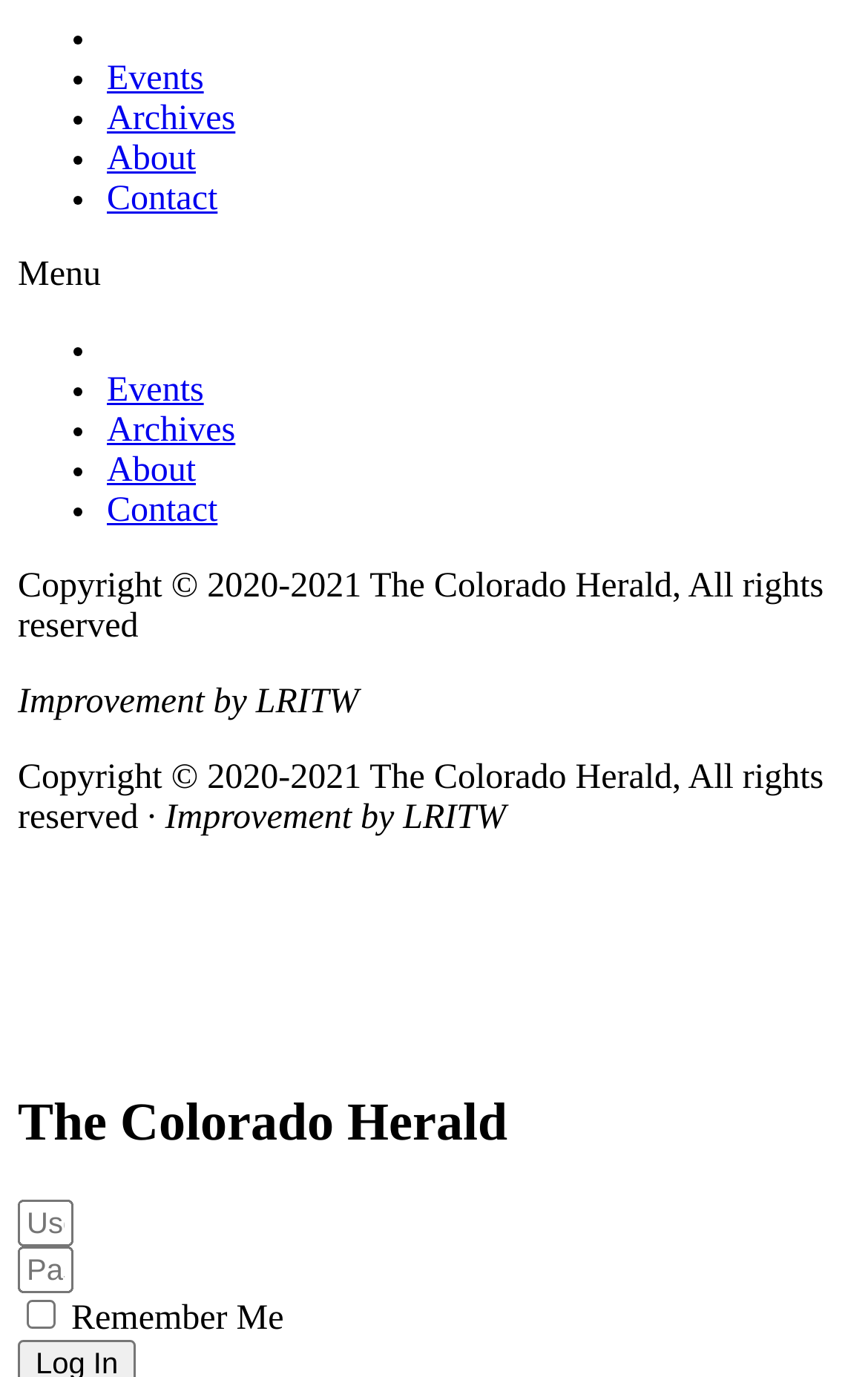Identify the bounding box coordinates for the element you need to click to achieve the following task: "Enter text in the first input field". Provide the bounding box coordinates as four float numbers between 0 and 1, in the form [left, top, right, bottom].

[0.021, 0.871, 0.085, 0.905]